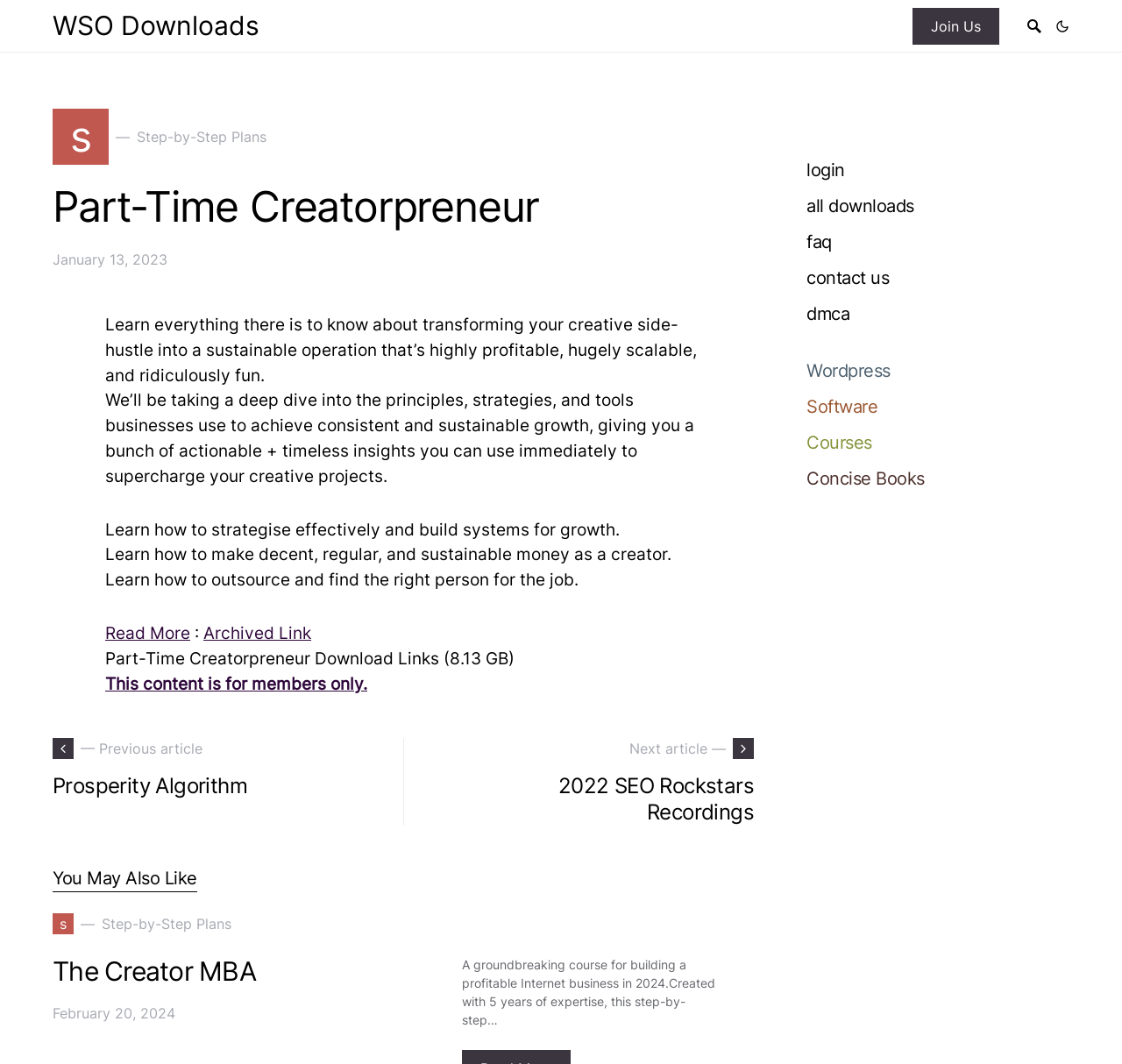What is the name of the previous article?
Using the details from the image, give an elaborate explanation to answer the question.

I found the answer by looking at the link element with the text '— Previous article Prosperity Algorithm' which is located below the article section.